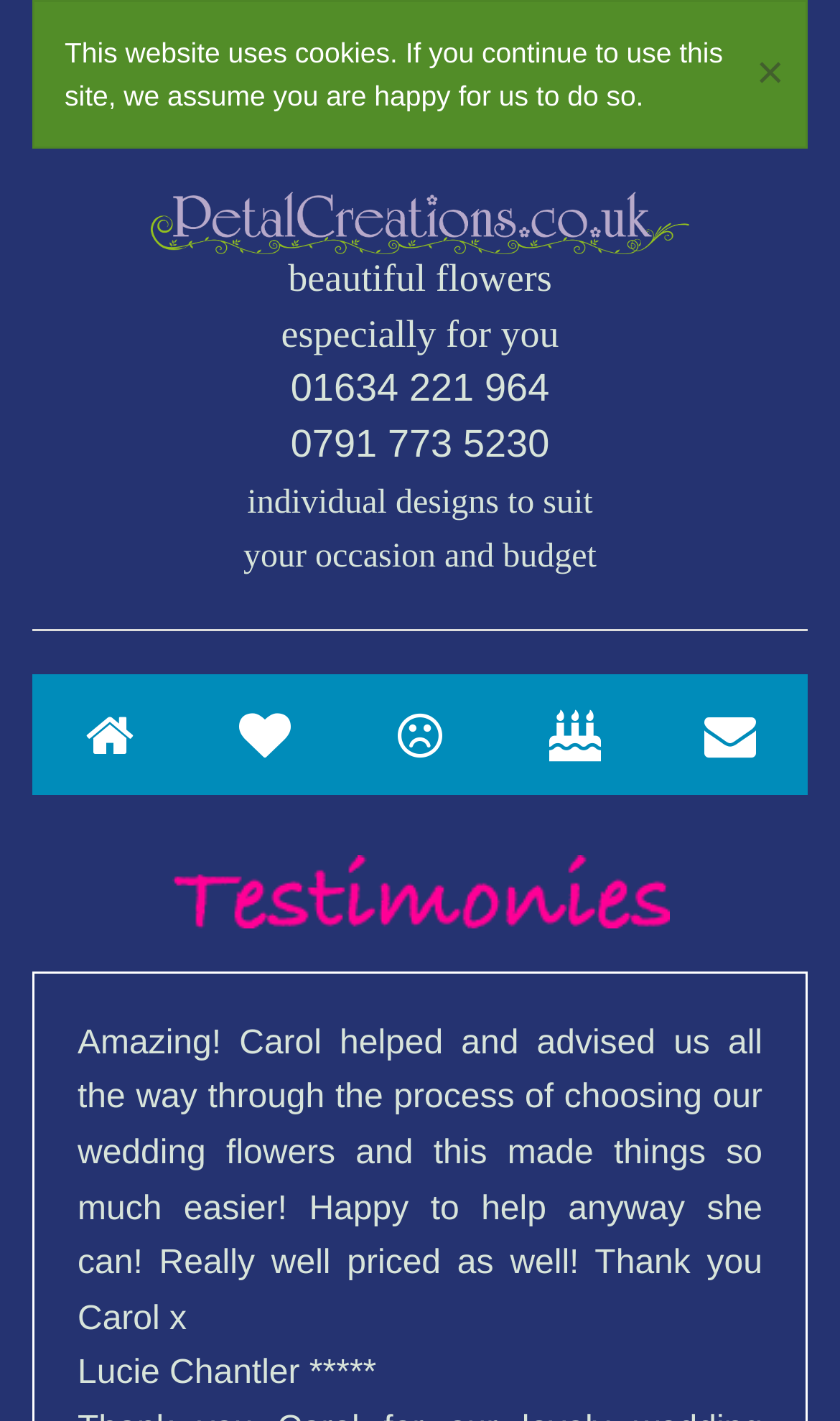What is the logo image filename of Petal Creations florist?
Give a single word or phrase as your answer by examining the image.

petal-creations-florist-logo